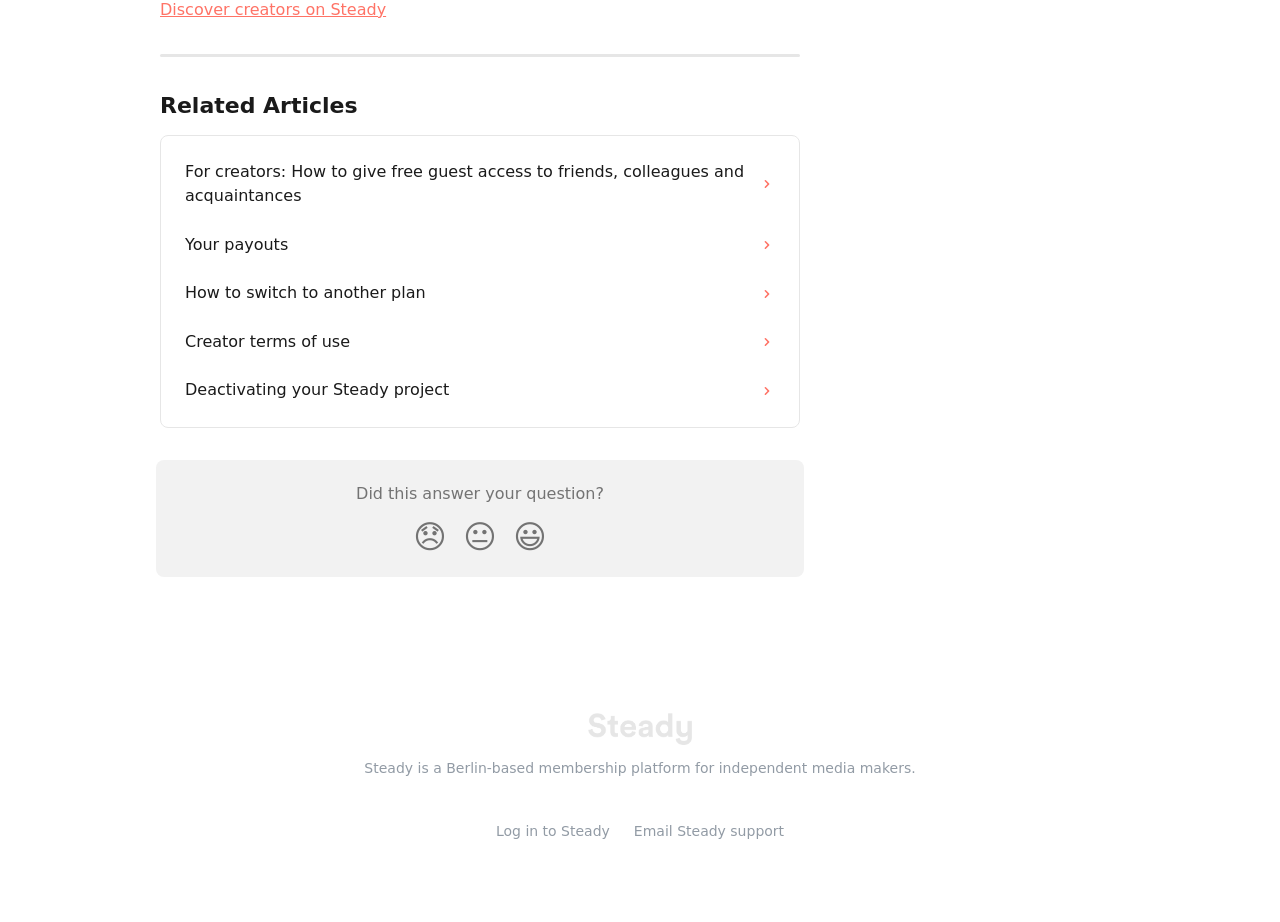Using the information in the image, give a detailed answer to the following question: What is the purpose of the buttons with facial expressions?

The buttons with facial expressions, such as 'Disappointed Reaction', 'Neutral Reaction', and 'Smiley Reaction', are likely used to react to the answer provided on the webpage. They allow the user to express their sentiment or opinion about the answer.